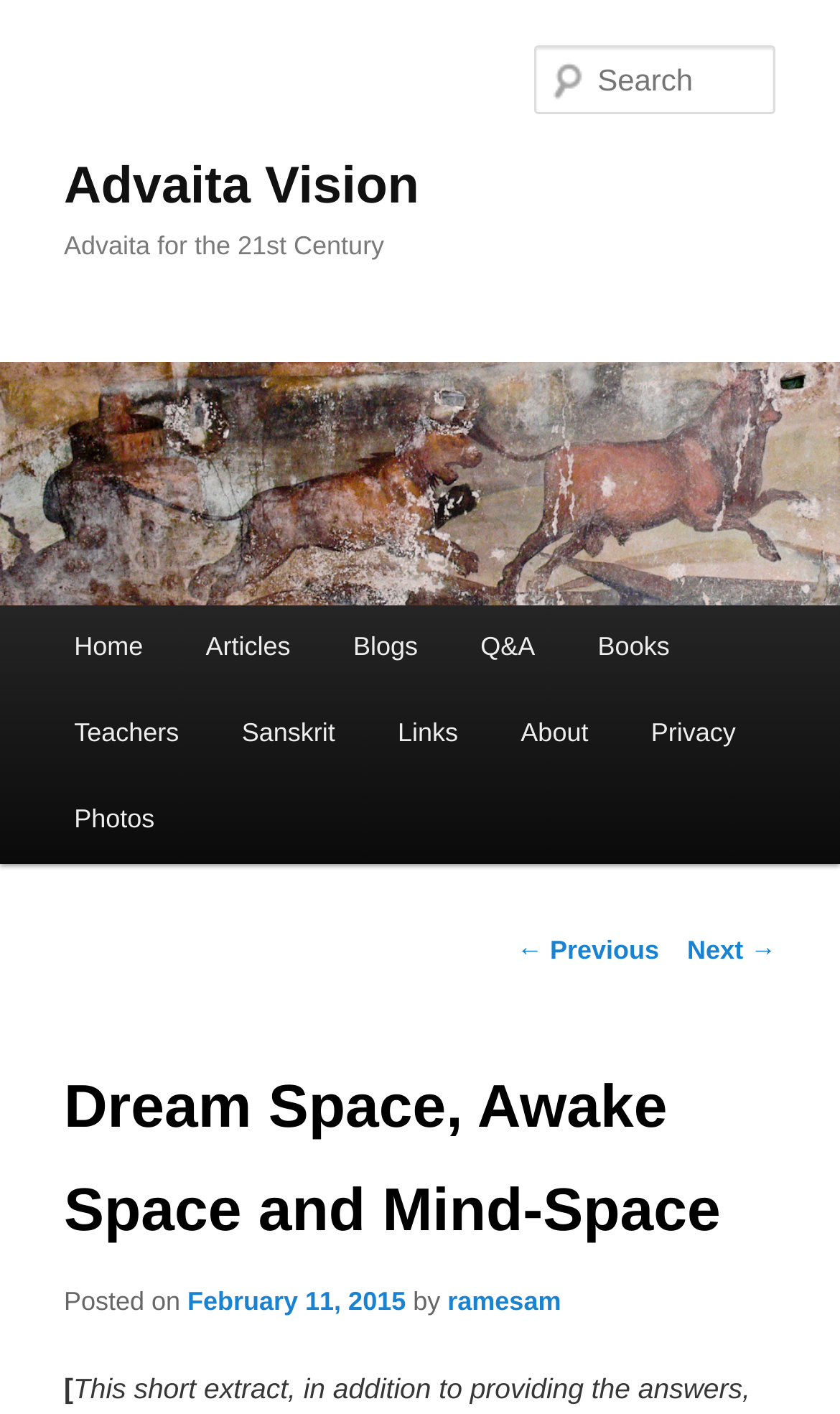From the given element description: "Links", find the bounding box for the UI element. Provide the coordinates as four float numbers between 0 and 1, in the order [left, top, right, bottom].

[0.436, 0.489, 0.583, 0.549]